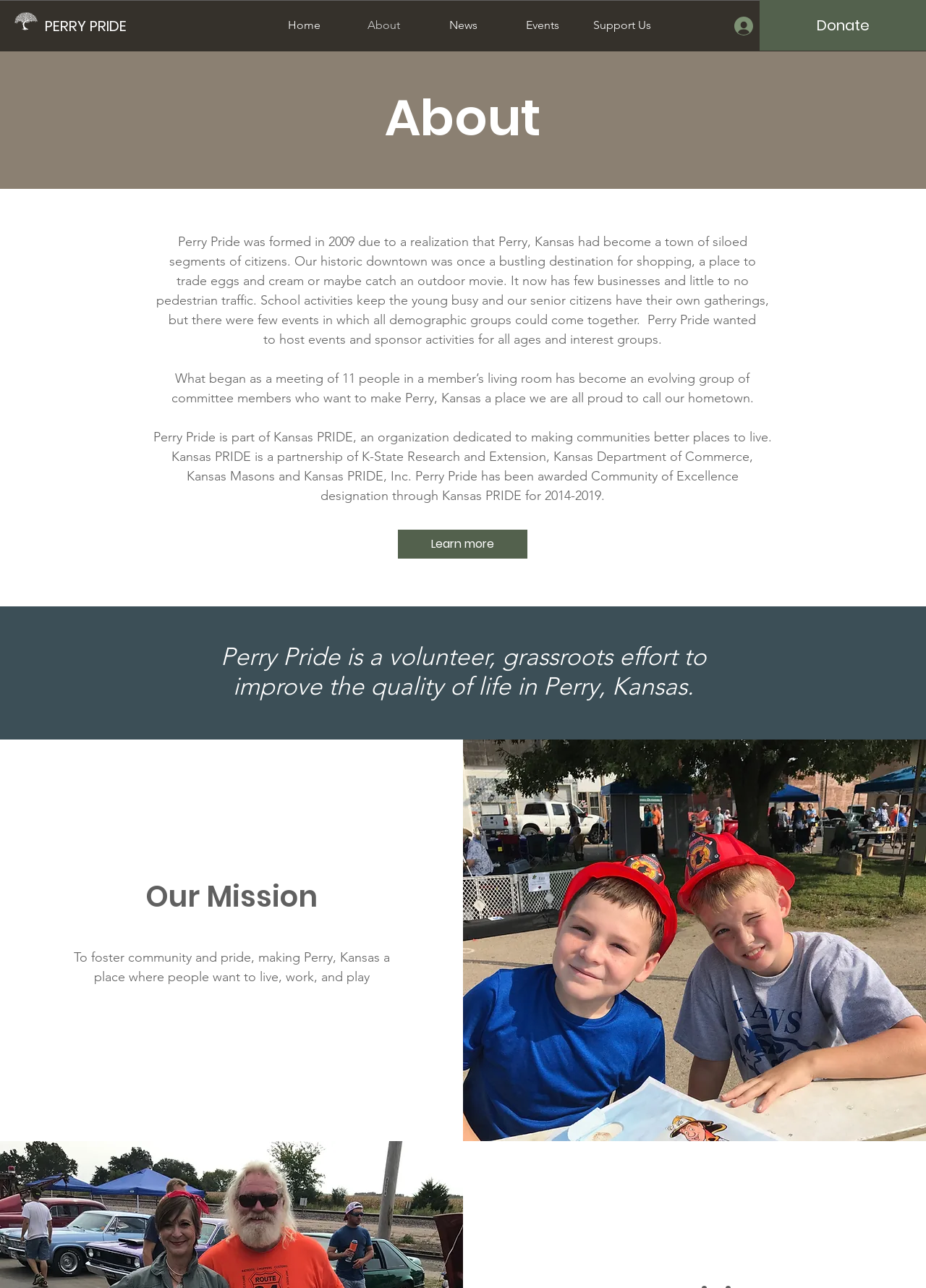Locate the bounding box coordinates of the UI element described by: "Events". Provide the coordinates as four float numbers between 0 and 1, formatted as [left, top, right, bottom].

[0.543, 0.007, 0.629, 0.032]